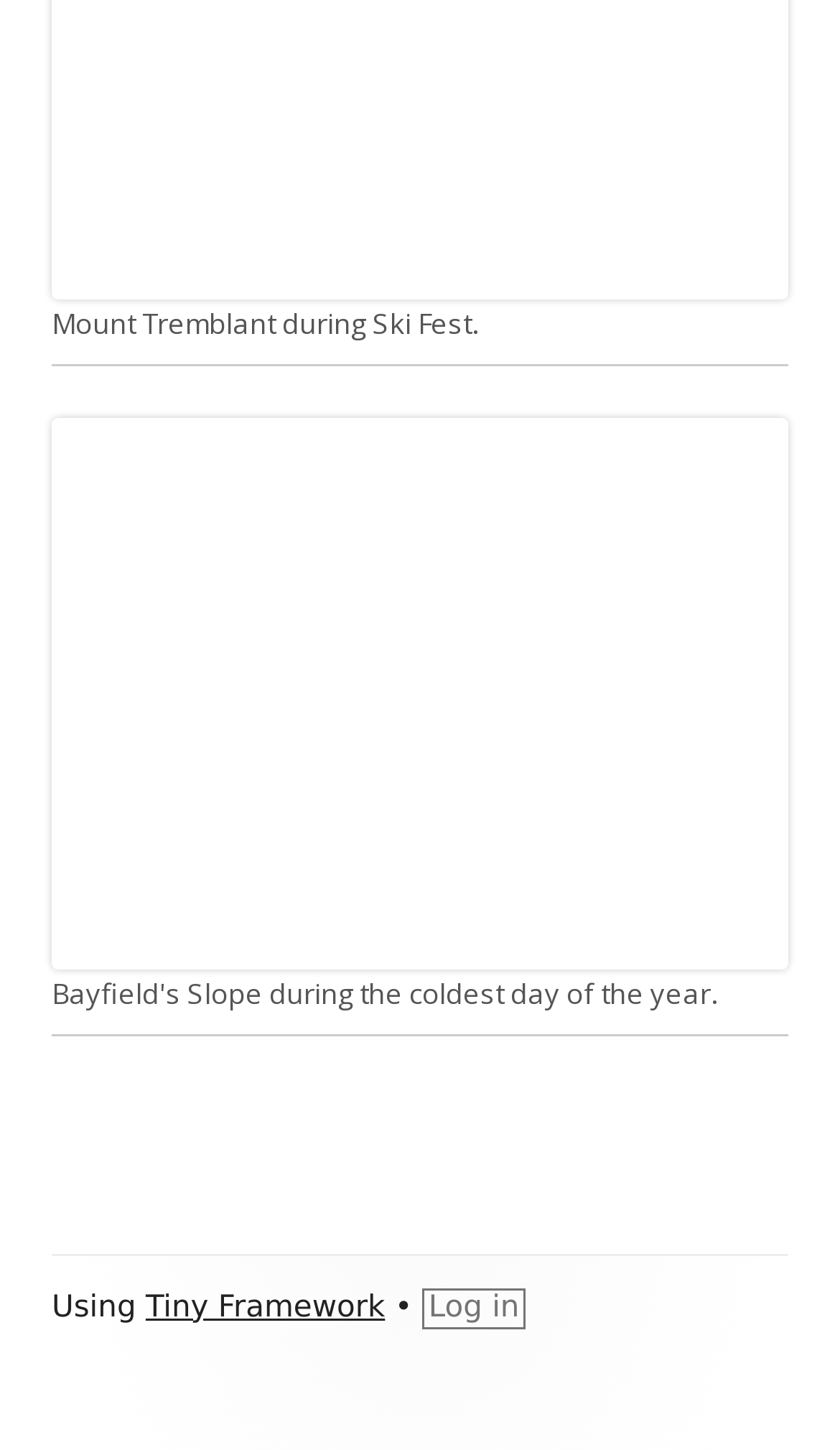Based on the image, provide a detailed response to the question:
What is the content of the second link?

The second link on the webpage has the text 'Bayfield's Slope during the coldest day of the year.' which suggests that the content of the link is related to Bayfield's Slope, possibly a ski resort or a winter scene.